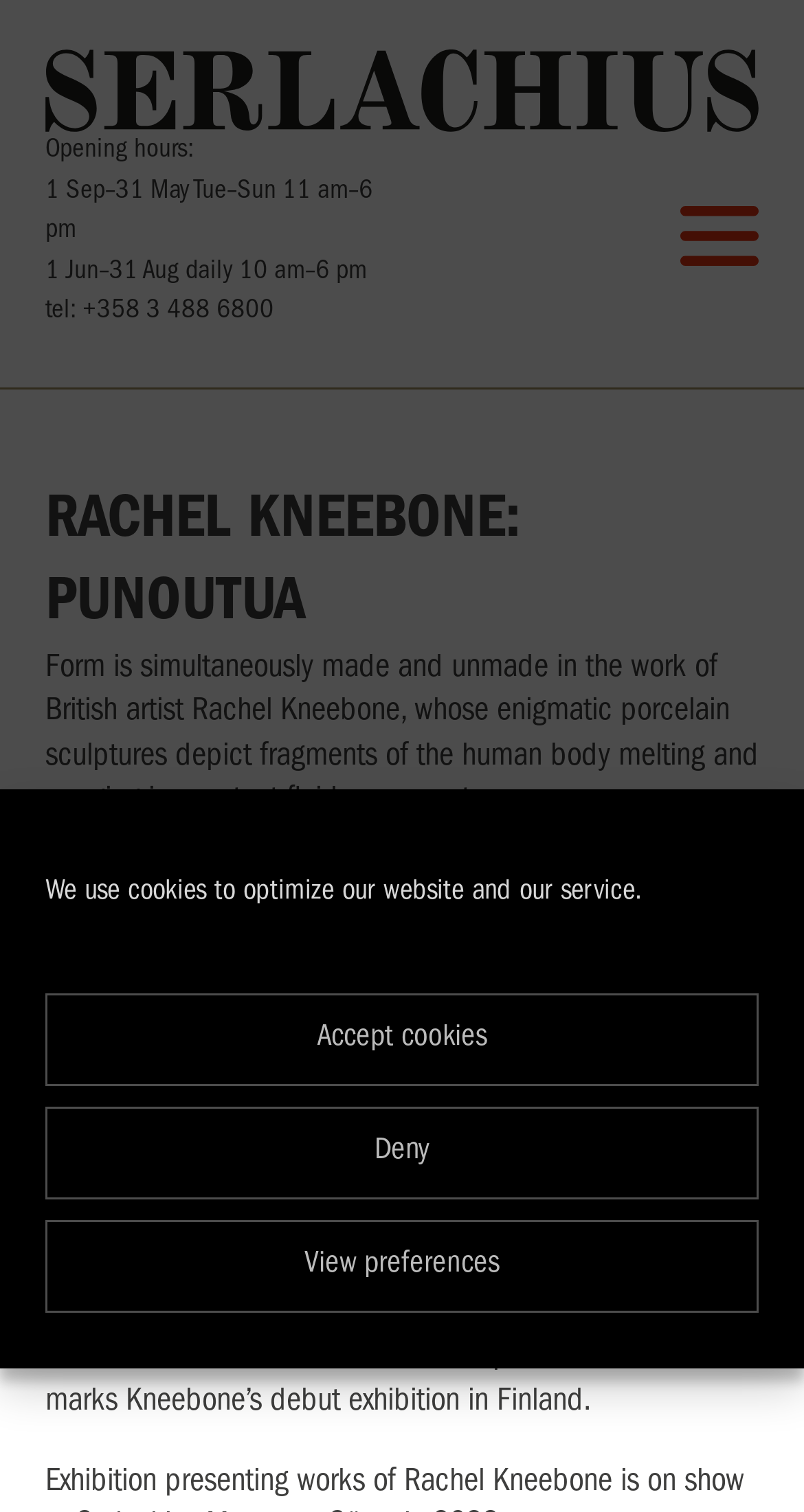Give a one-word or short phrase answer to the question: 
What are the opening hours of the museum from September to May?

Tue-Sun 11 am-6 pm